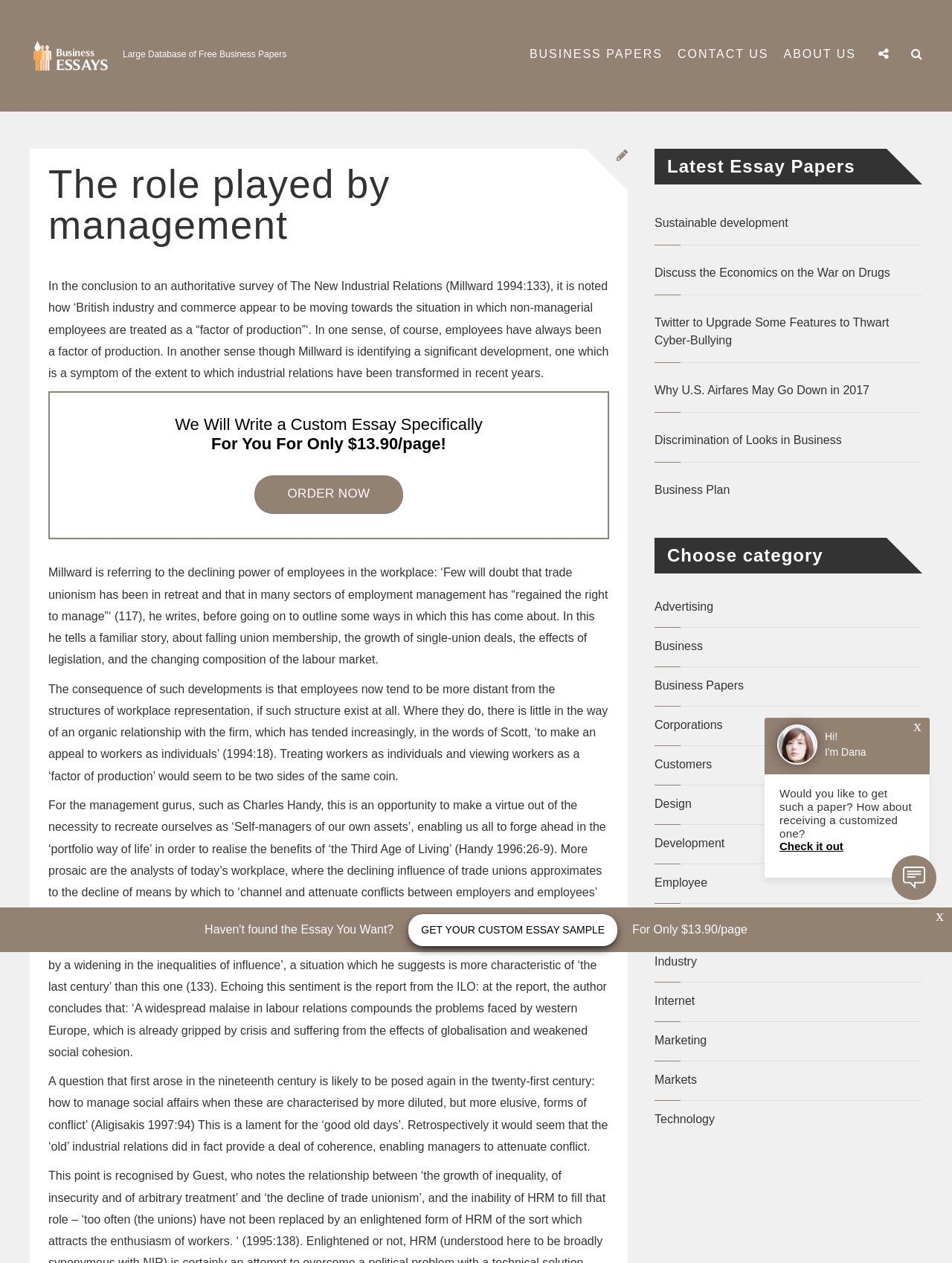Please determine the bounding box of the UI element that matches this description: Check it out. The coordinates should be given as (top-left x, top-left y, bottom-right x, bottom-right y), with all values between 0 and 1.

[0.819, 0.665, 0.961, 0.674]